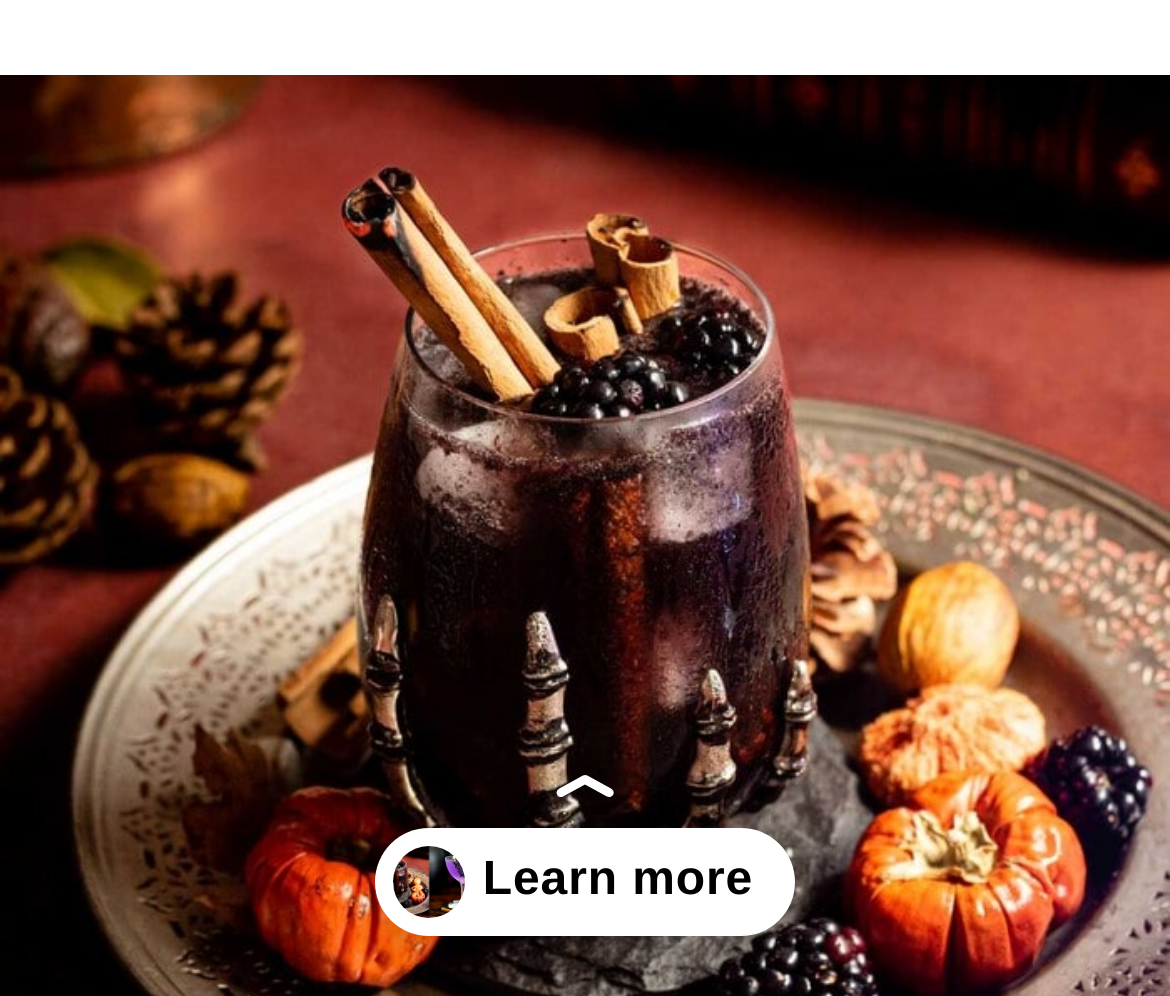Using the provided description: "Learn more", find the bounding box coordinates of the corresponding UI element. The output should be four float numbers between 0 and 1, in the format [left, top, right, bottom].

[0.0, 0.777, 1.0, 1.0]